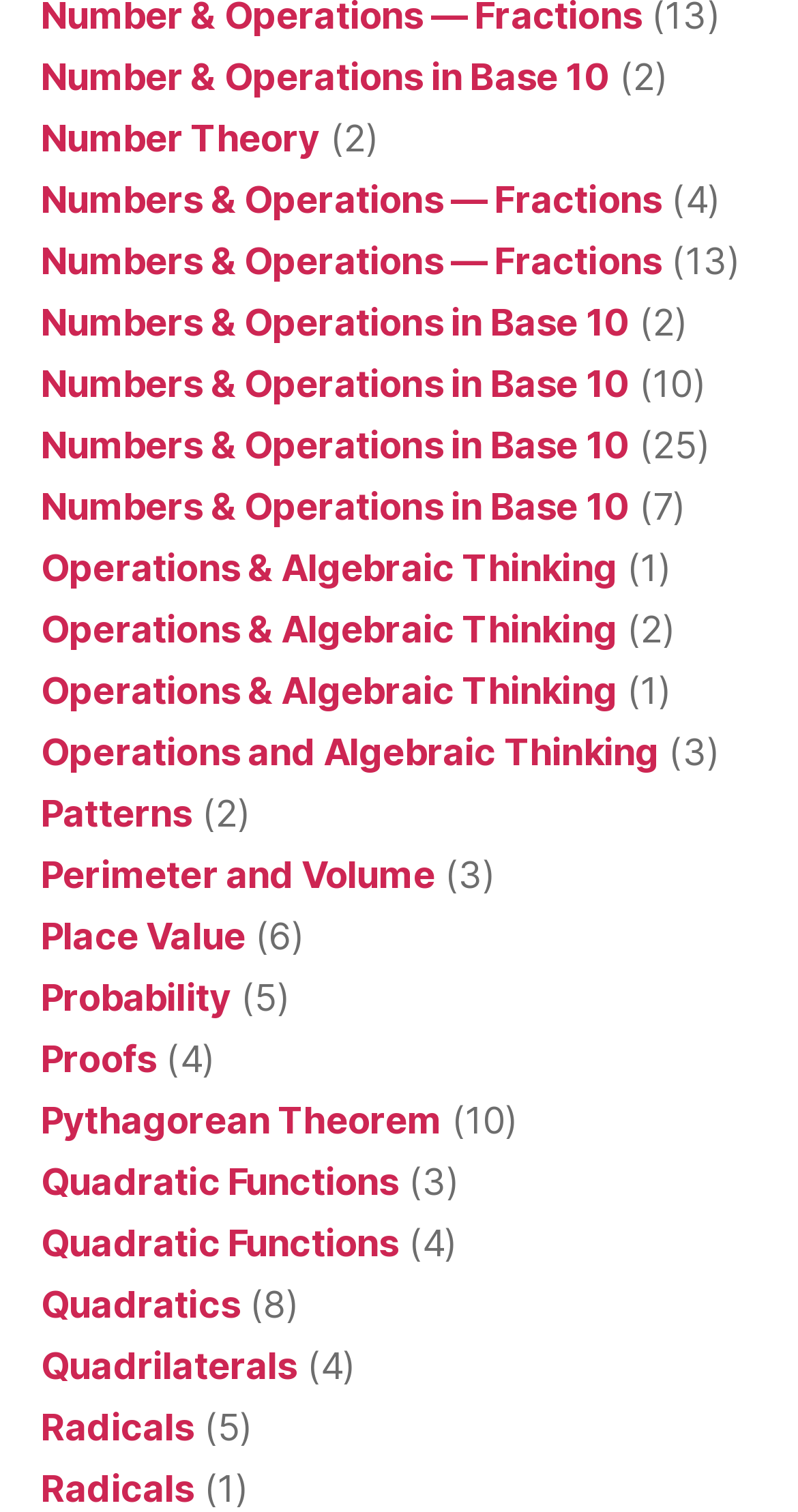What is the first topic listed?
Based on the image, provide your answer in one word or phrase.

Number & Operations in Base 10